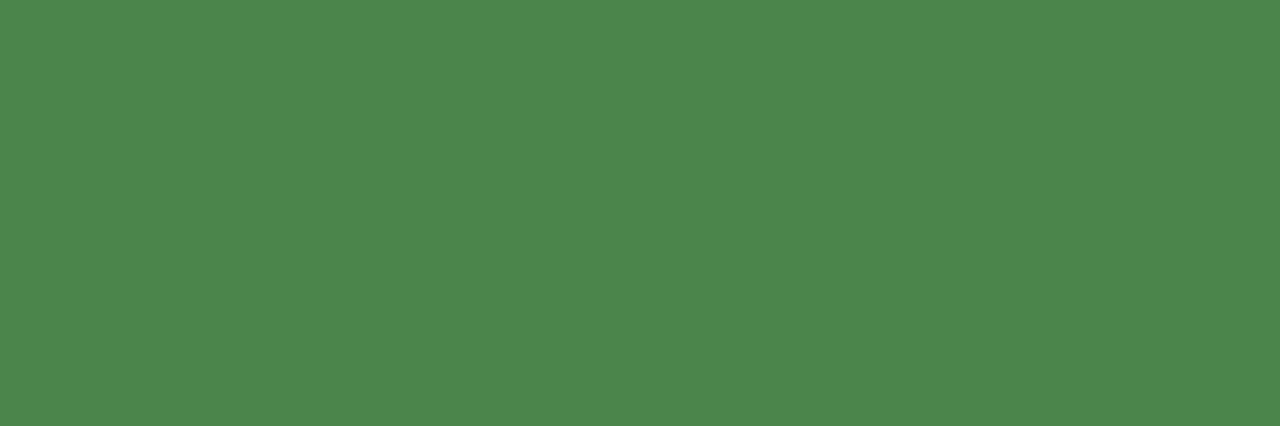What payment methods are accepted?
We need a detailed and meticulous answer to the question.

The payment method logos are displayed in the footer section, which includes Visa and Mastercard logos.